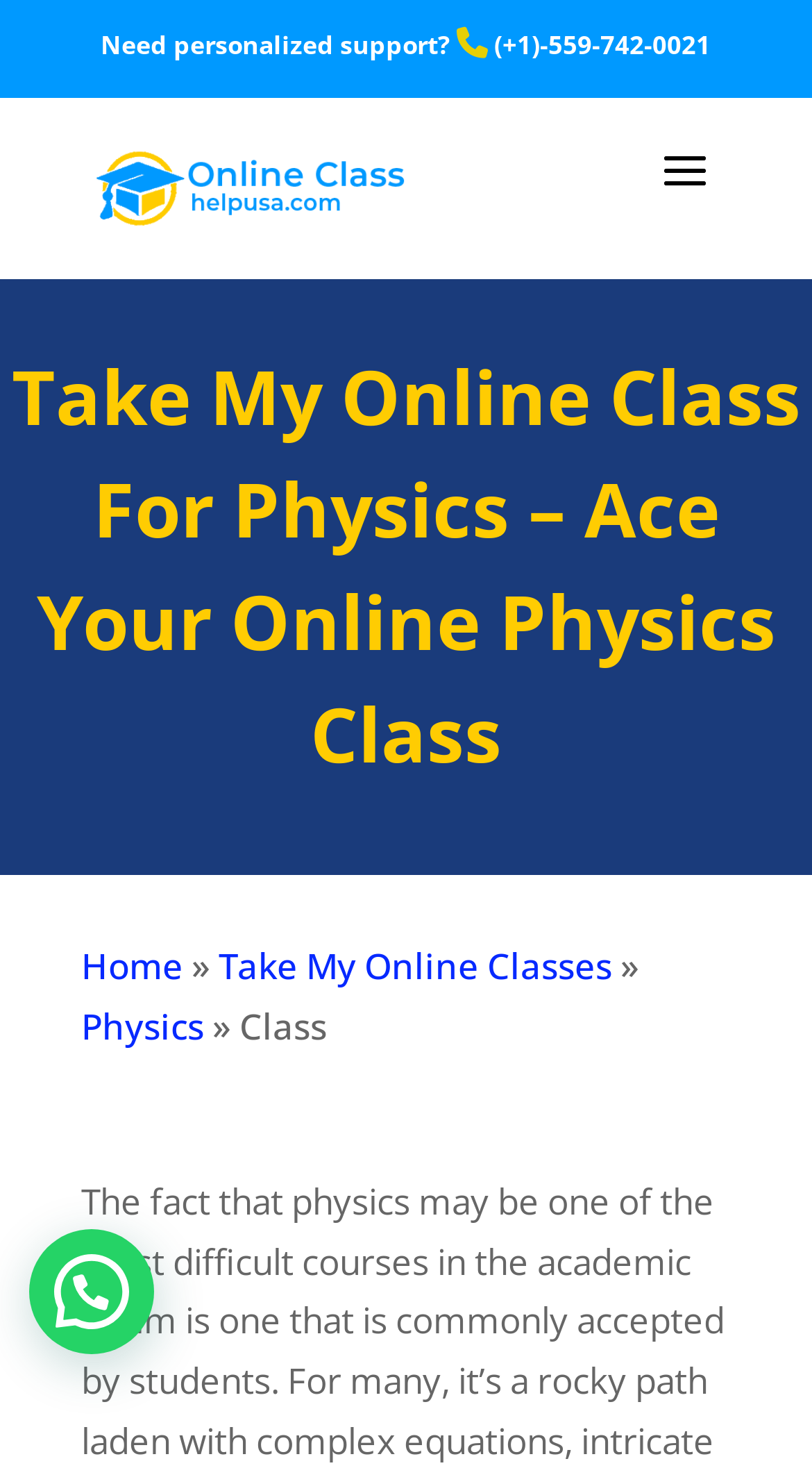Answer the question with a single word or phrase: 
What is the phone number for personalized support?

+1-559-742-0021